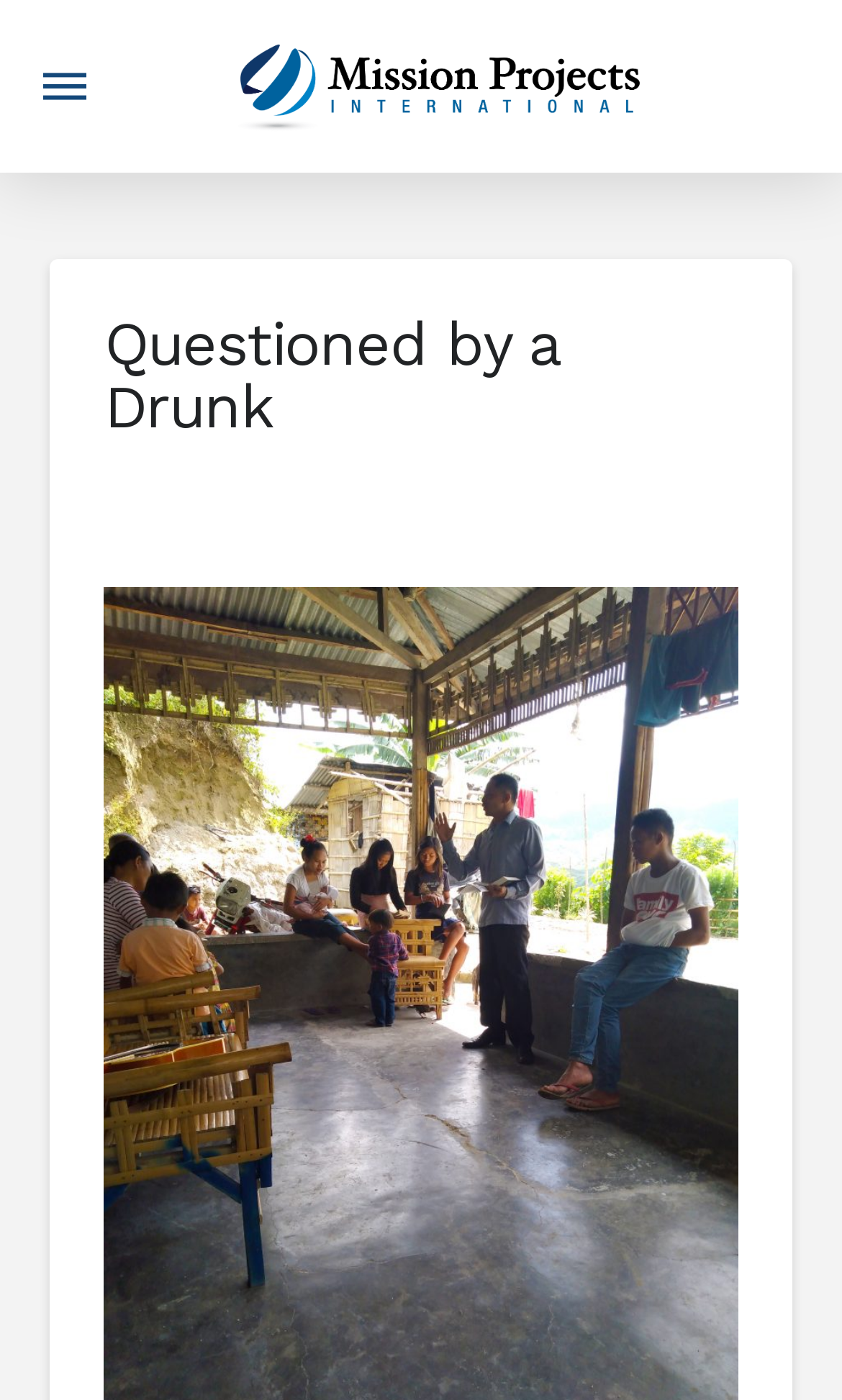Find and provide the bounding box coordinates for the UI element described with: "aria-label="Toggle Off Canvas Content"".

[0.021, 0.028, 0.133, 0.096]